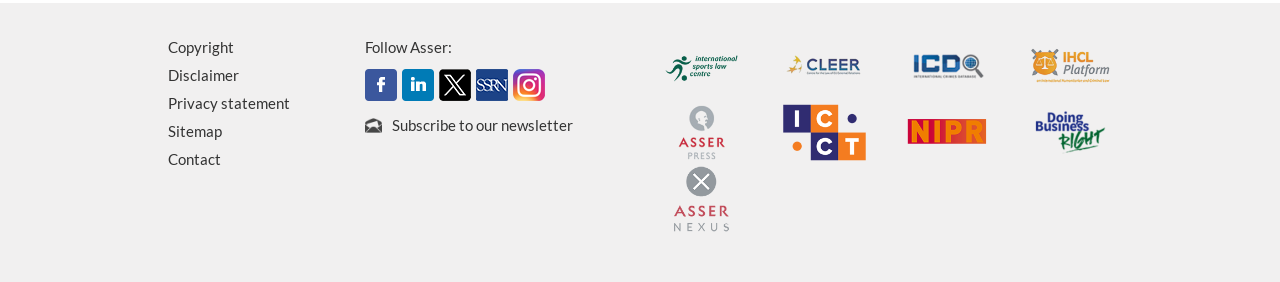What is the position of the 'Sportslaw' link?
Please respond to the question with a detailed and thorough explanation.

By analyzing the bounding box coordinates of the 'Sportslaw' link, which is [0.516, 0.194, 0.58, 0.258], we can determine that it is located at the middle right of the webpage.